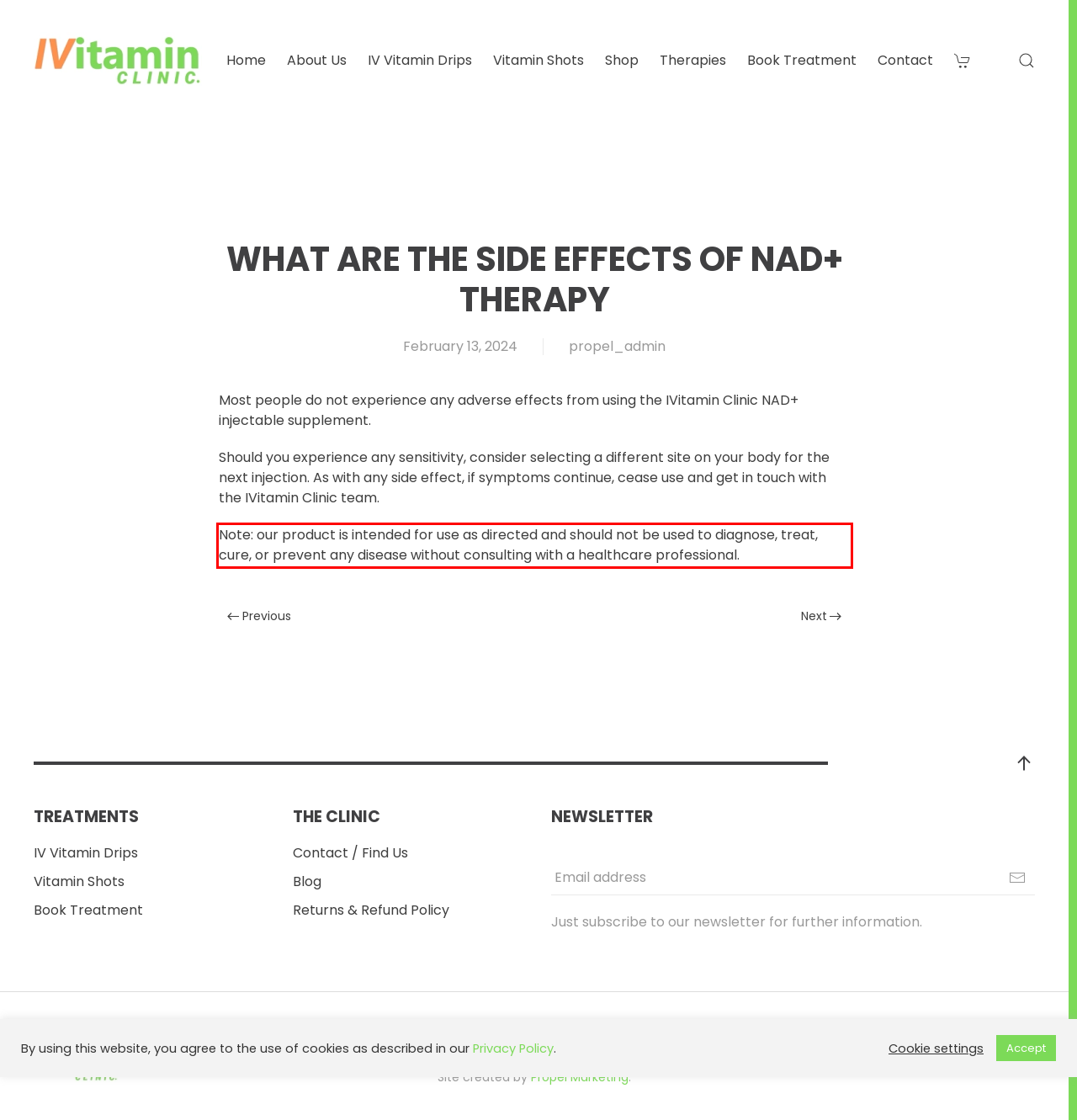Review the webpage screenshot provided, and perform OCR to extract the text from the red bounding box.

Note: our product is intended for use as directed and should not be used to diagnose, treat, cure, or prevent any disease without consulting with a healthcare professional.